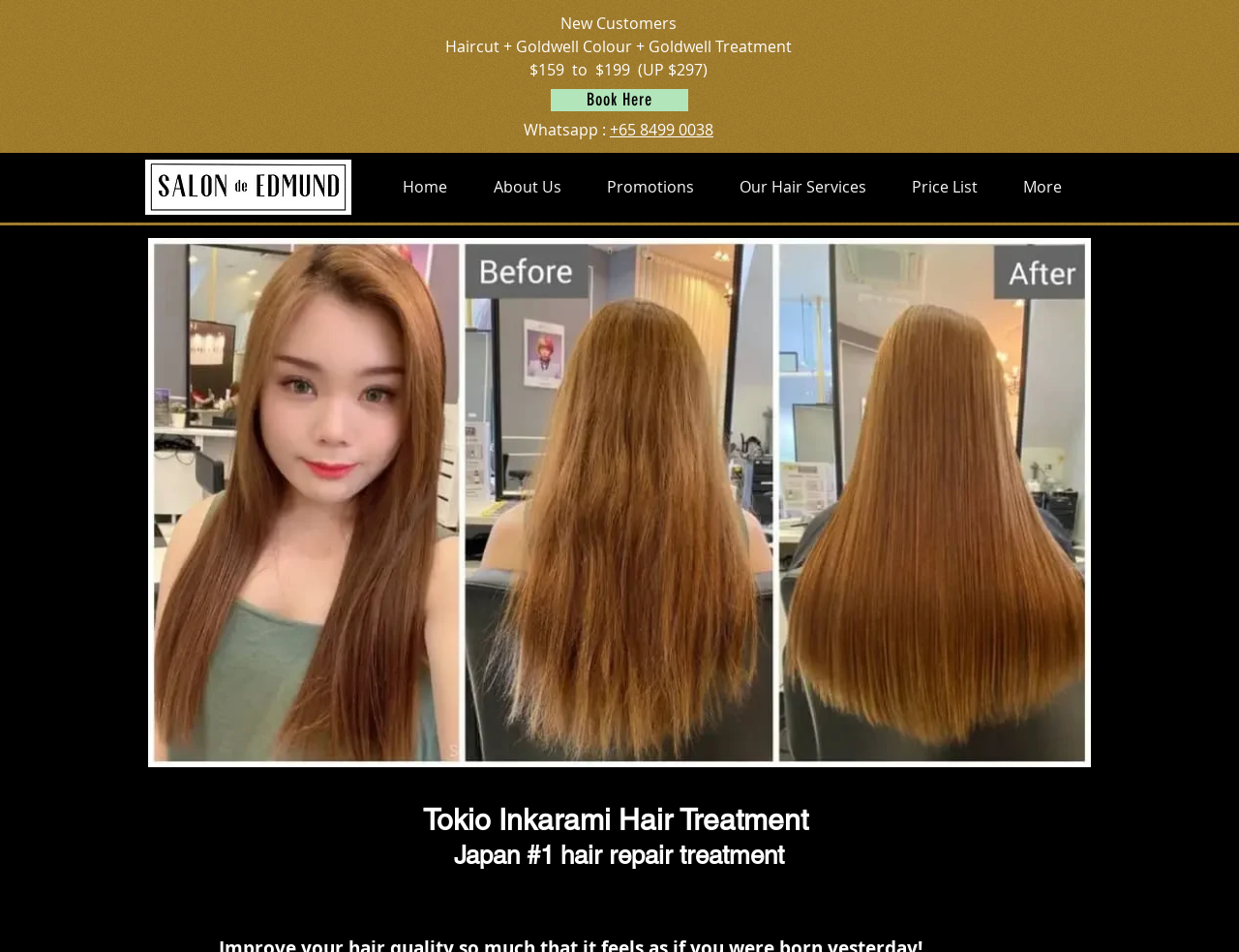Calculate the bounding box coordinates of the UI element given the description: "Our Hair Services".

[0.585, 0.171, 0.724, 0.222]